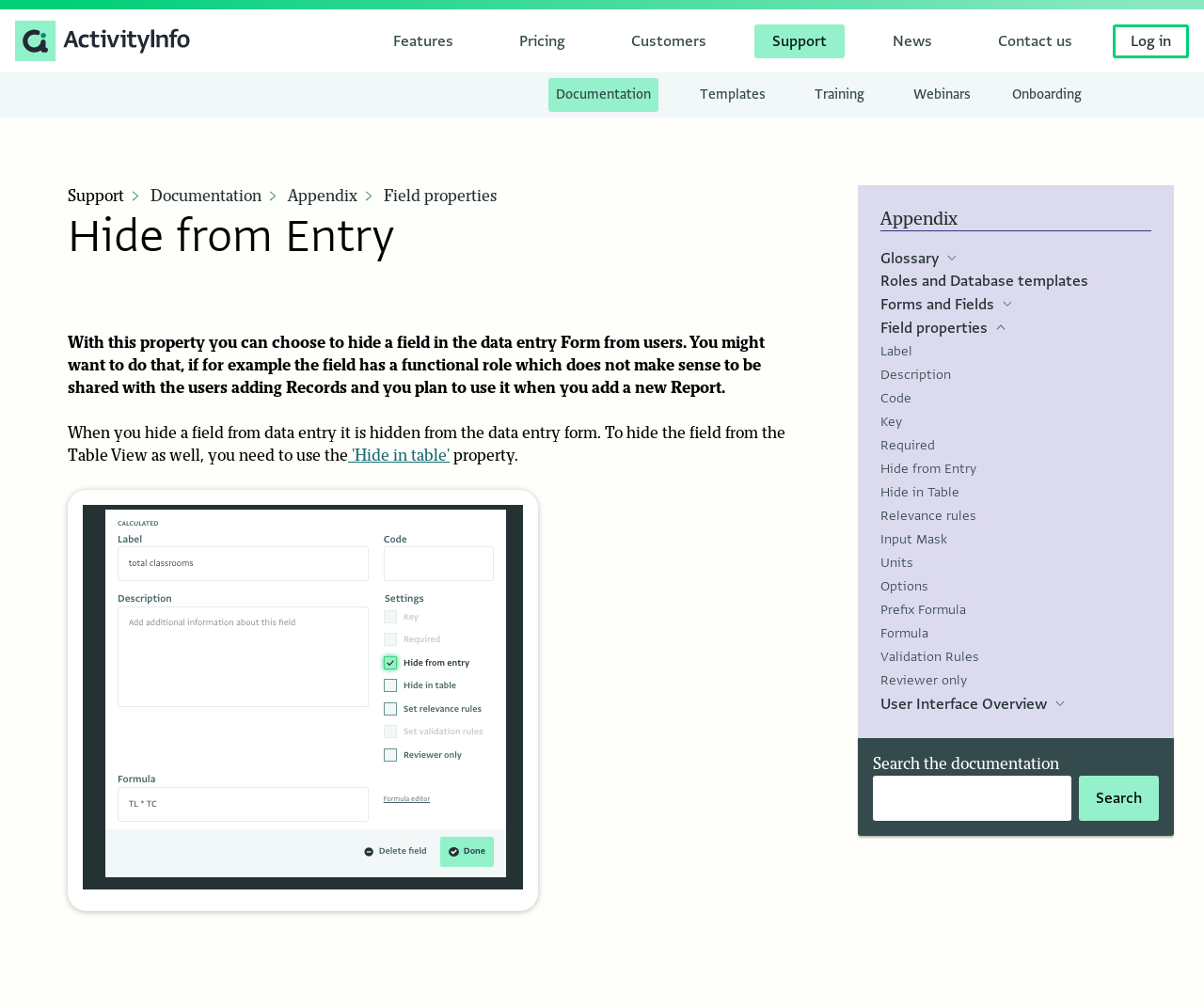Identify the bounding box coordinates for the region of the element that should be clicked to carry out the instruction: "Click on the Features link". The bounding box coordinates should be four float numbers between 0 and 1, i.e., [left, top, right, bottom].

[0.312, 0.024, 0.391, 0.058]